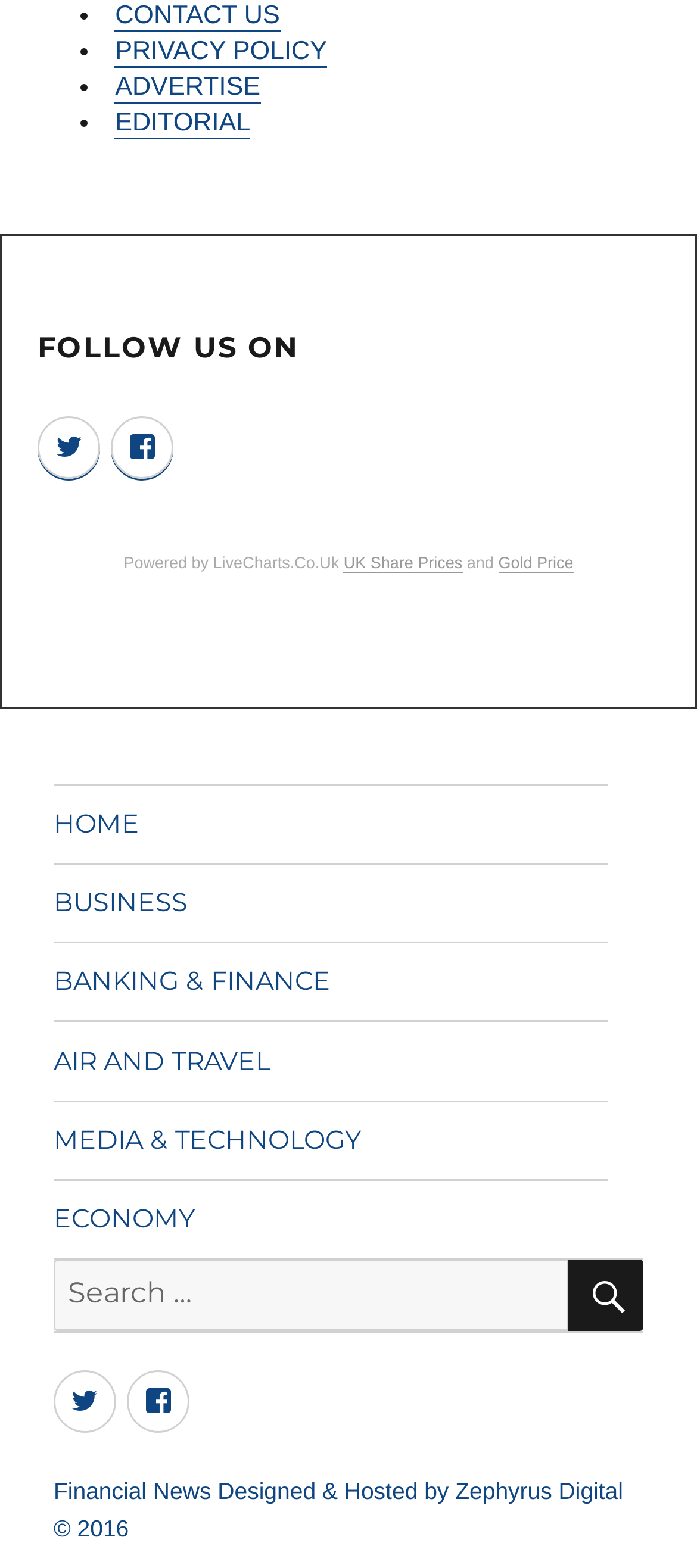Please determine the bounding box coordinates of the element to click in order to execute the following instruction: "Search for something". The coordinates should be four float numbers between 0 and 1, specified as [left, top, right, bottom].

[0.077, 0.803, 0.923, 0.849]